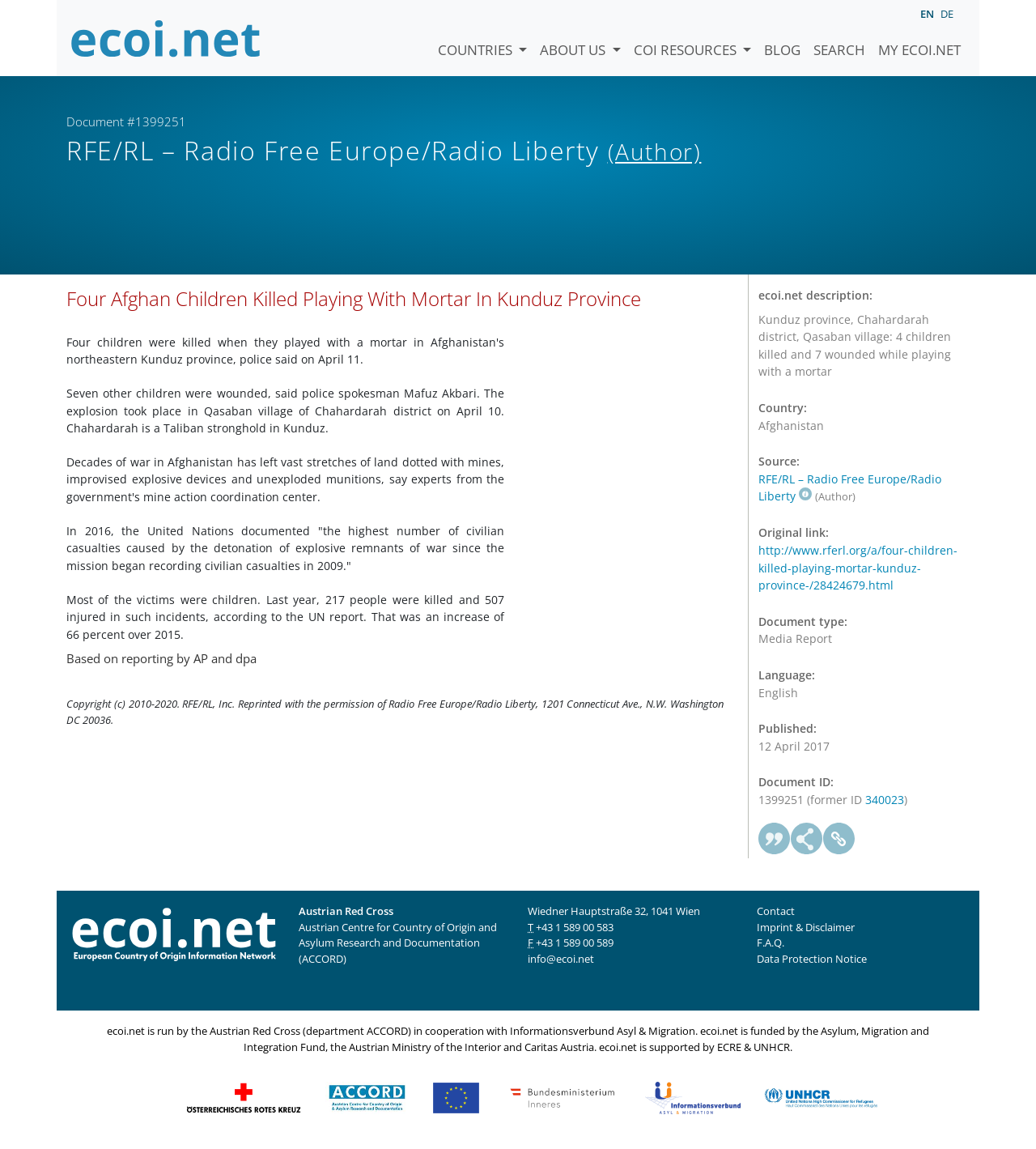Using the information in the image, could you please answer the following question in detail:
What is the name of the website?

The name of the website can be found at the top left corner of the webpage, where it says 'ecoi.net' with an image of a logo next to it.